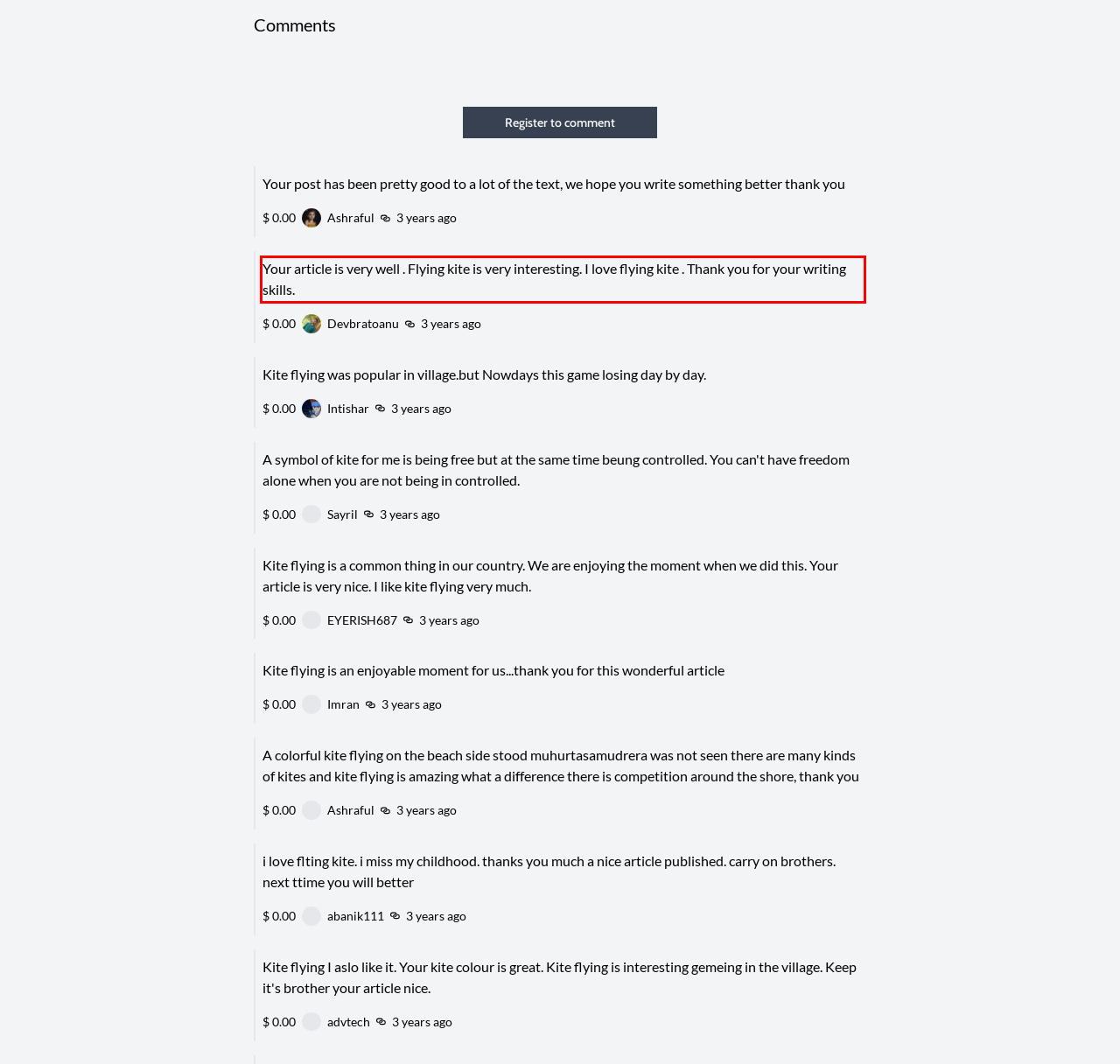Using the provided webpage screenshot, recognize the text content in the area marked by the red bounding box.

Your article is very well . Flying kite is very interesting. I love flying kite . Thank you for your writing skills.